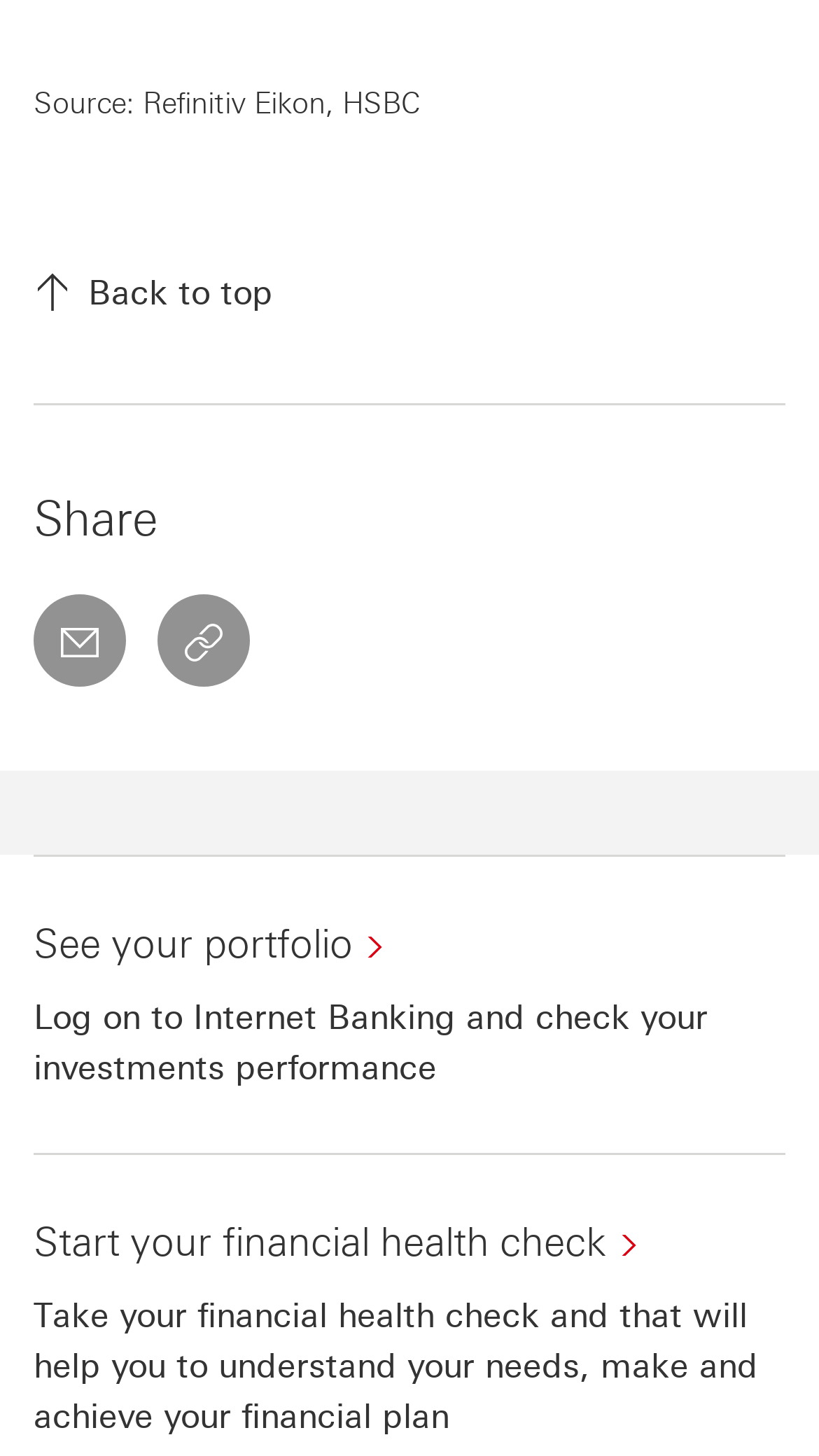Based on the image, provide a detailed and complete answer to the question: 
What is the relationship between the links and the headings?

The links on the webpage are positioned below their corresponding headings, such as the 'See your portfolio' link below the 'See your portfolio' heading, and the 'Start your financial health check' link below the 'Start your financial health check' heading.